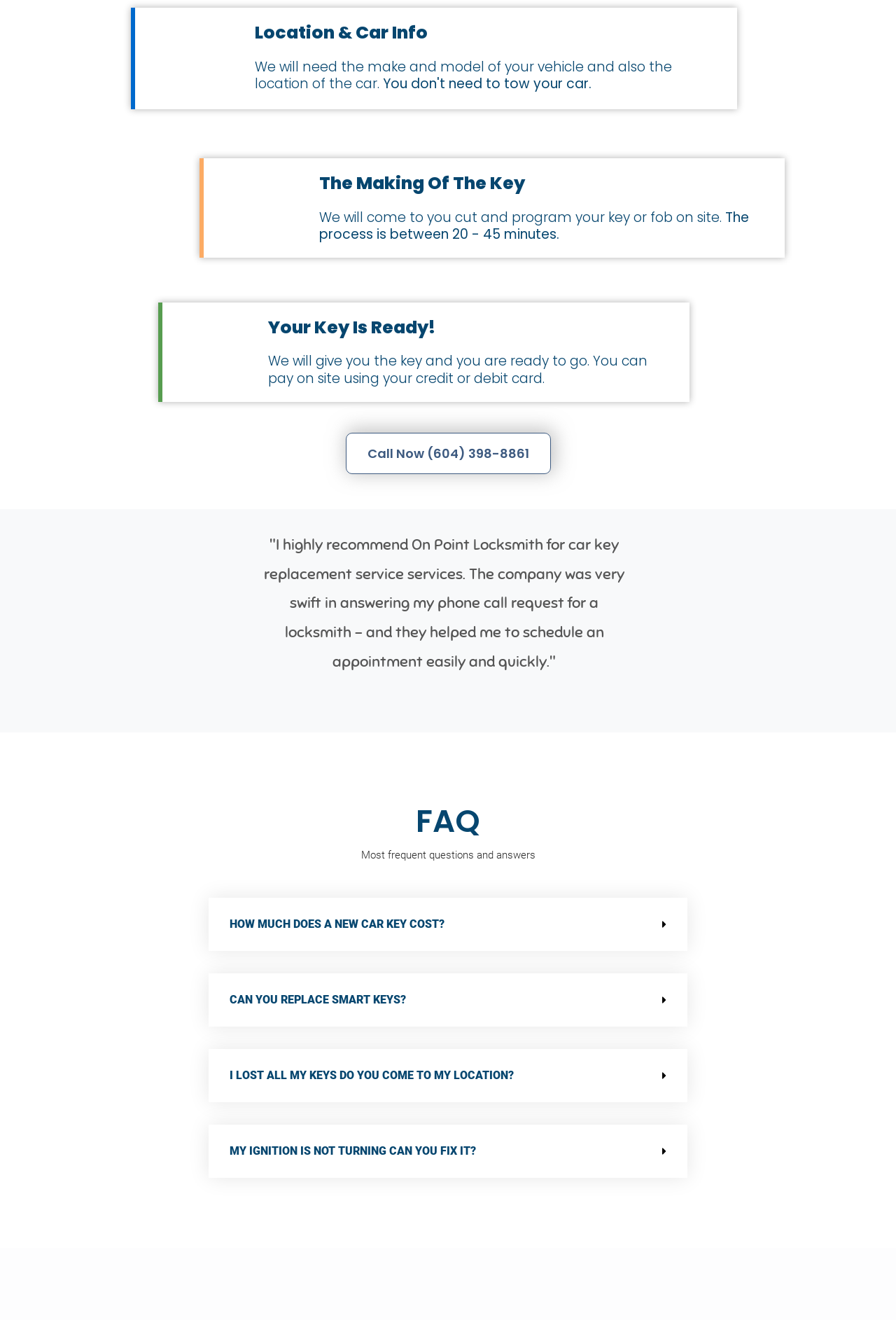What is the process duration for key cutting and programming?
Kindly give a detailed and elaborate answer to the question.

According to the webpage, the process of cutting and programming a key takes between 20-45 minutes, as stated in the section 'The Making Of The Key'.